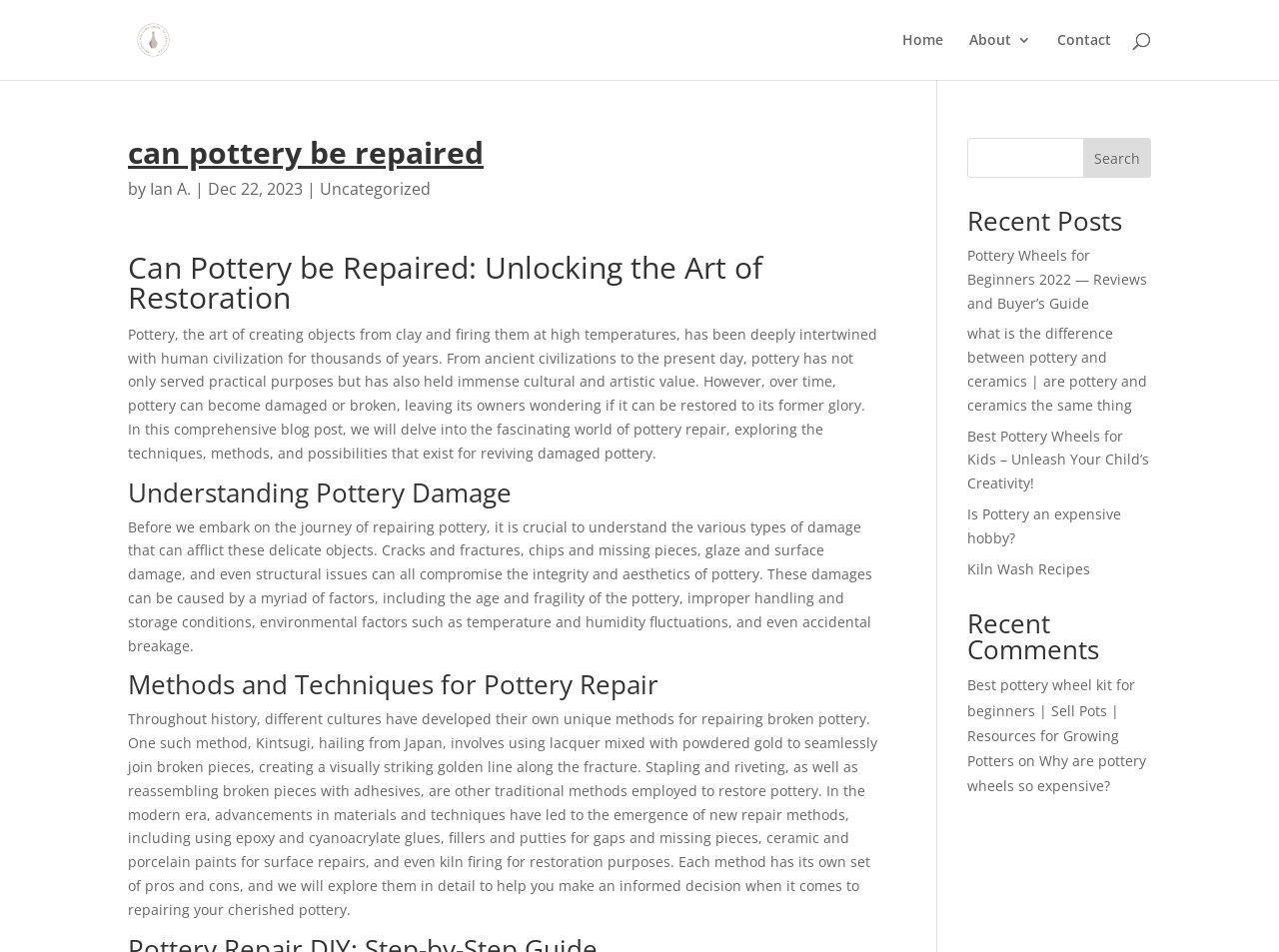Point out the bounding box coordinates of the section to click in order to follow this instruction: "Search for pottery-related topics".

[0.1, 0.0, 0.9, 0.001]